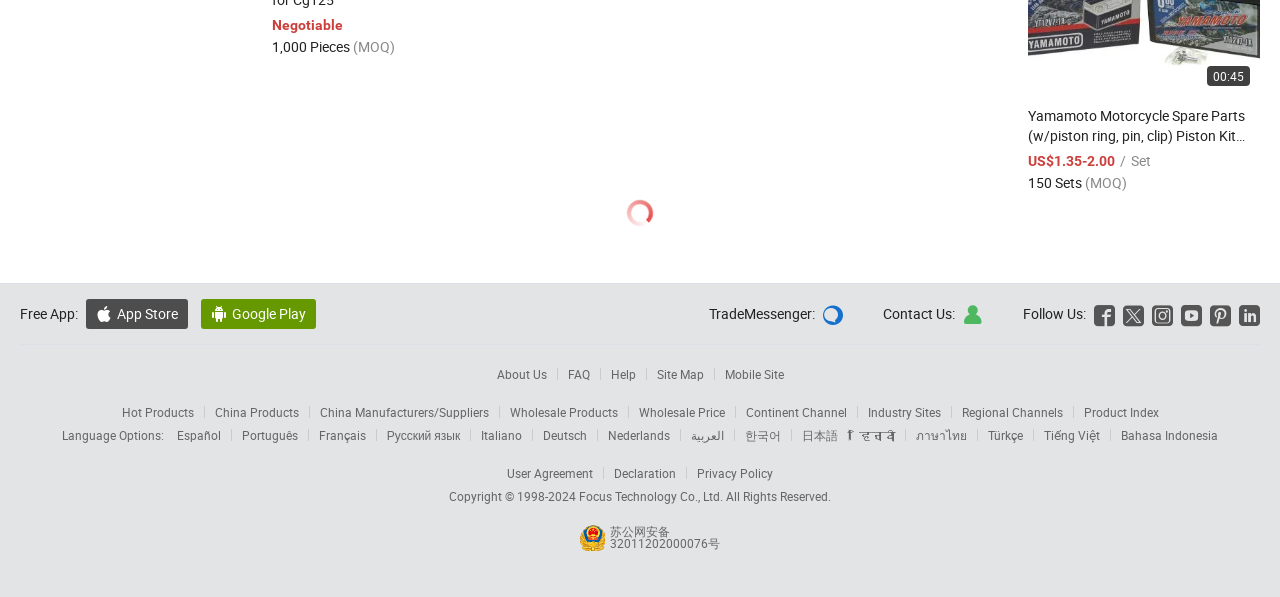Find the bounding box coordinates of the area that needs to be clicked in order to achieve the following instruction: "Follow us on Facebook". The coordinates should be specified as four float numbers between 0 and 1, i.e., [left, top, right, bottom].

[0.855, 0.509, 0.871, 0.541]